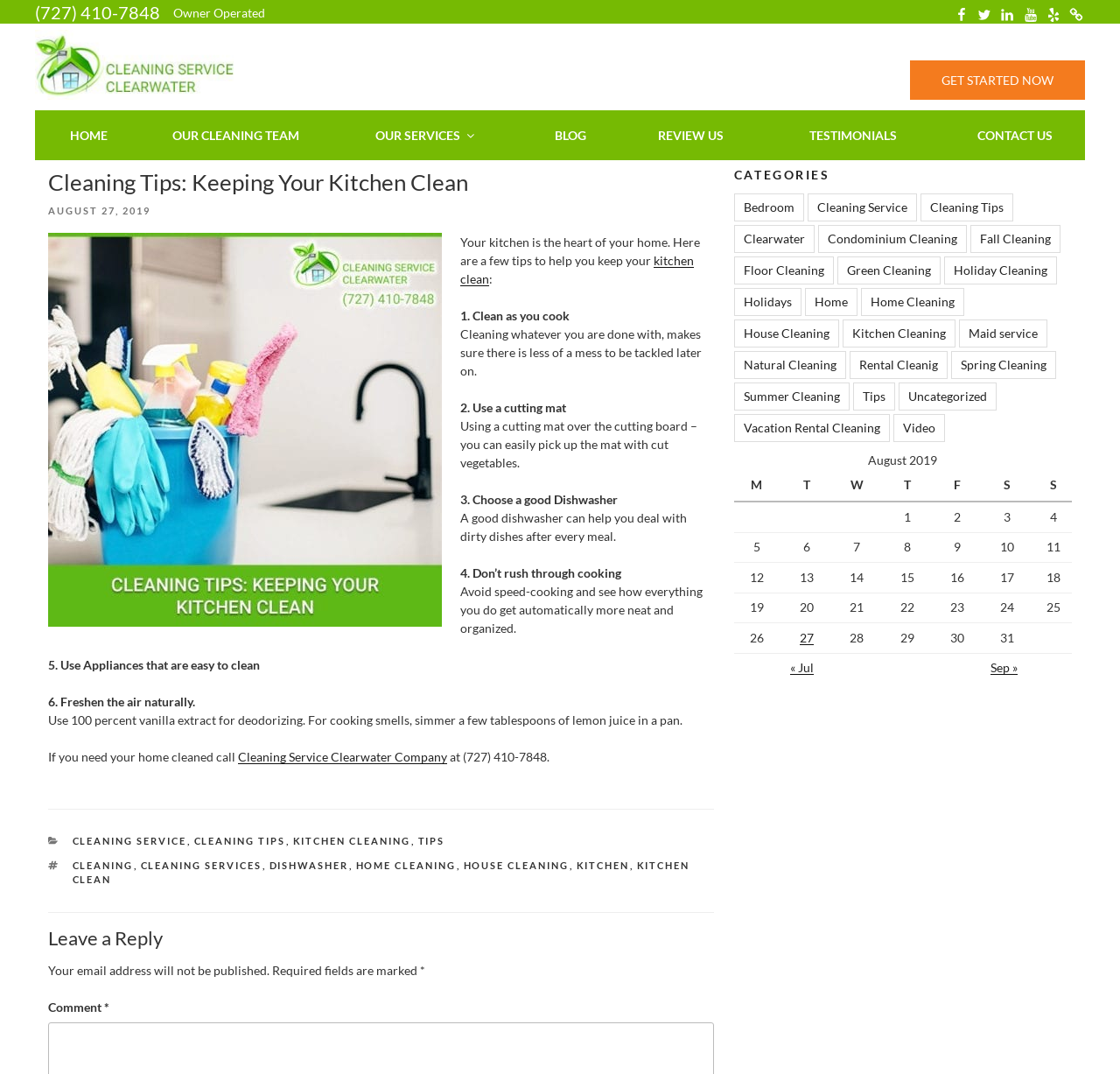Extract the bounding box of the UI element described as: "Contact us".

[0.847, 0.106, 0.966, 0.146]